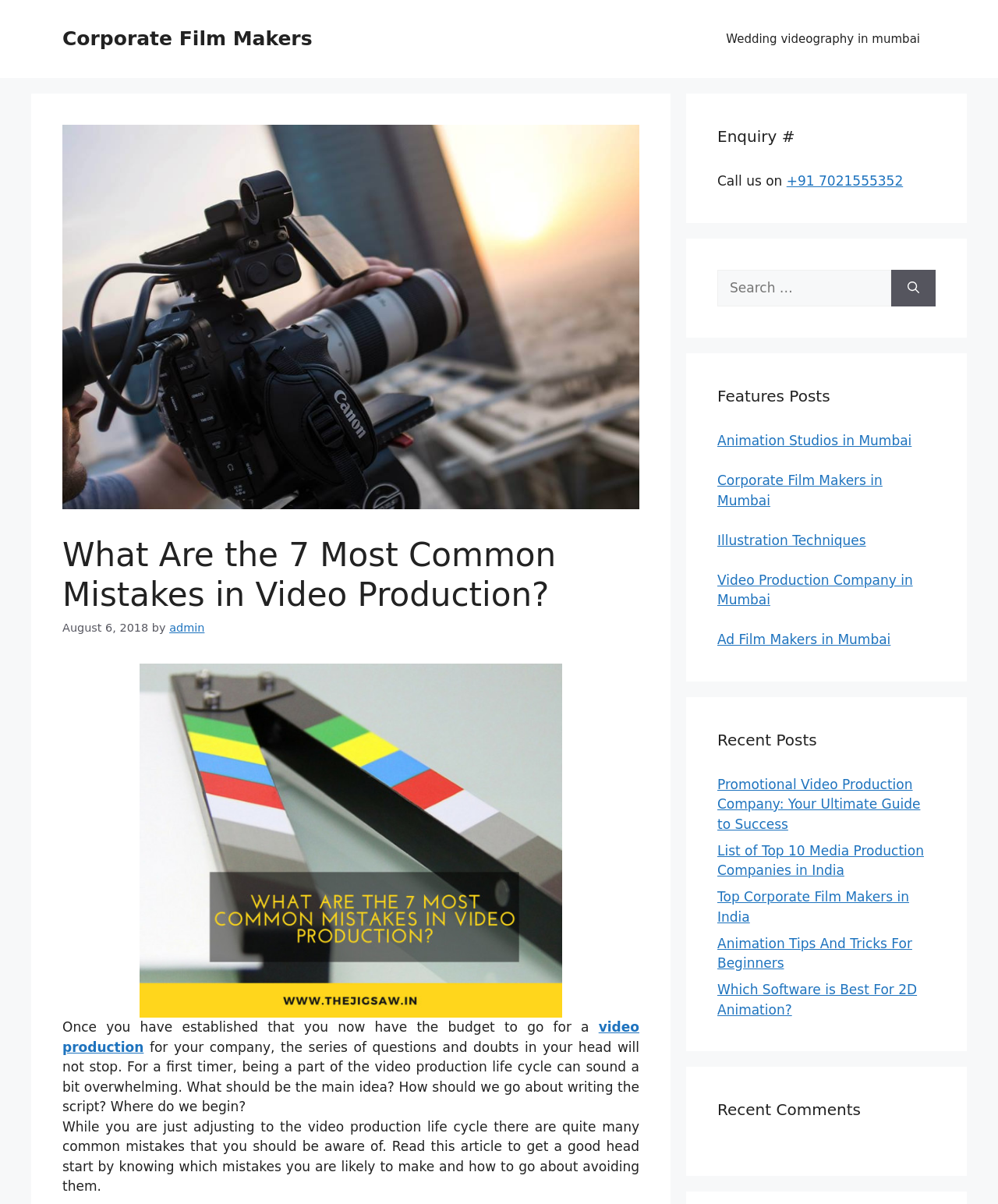Describe all the significant parts and information present on the webpage.

This webpage is about video production, specifically discussing common mistakes in video production. At the top, there is a banner with a link to "Corporate Film Makers" and a navigation menu with links to various pages, including "Wedding videography in Mumbai". Below the navigation menu, there is a large image of "corporate film makers".

The main content area is divided into sections. The first section has a heading "What Are the 7 Most Common Mistakes in Video Production?" followed by a date "August 6, 2018" and an author "admin". The text below discusses the importance of being aware of common mistakes in video production, especially for first-timers.

Below this section, there is a link to "Video Production" with an accompanying image. The text continues to discuss the video production life cycle and the importance of avoiding common mistakes.

On the right side of the page, there are several complementary sections. The first section has a heading "Enquiry #" with a phone number "+91 7021555352". The second section has a search box with a button labeled "Search". The third section has a heading "Features Posts" with links to various articles, including "Animation Studios in Mumbai" and "Video Production Company in Mumbai". The fourth section has a heading "Recent Posts" with links to recent articles, including "Promotional Video Production Company: Your Ultimate Guide to Success" and "Top Corporate Film Makers in India". The last section has a heading "Recent Comments".